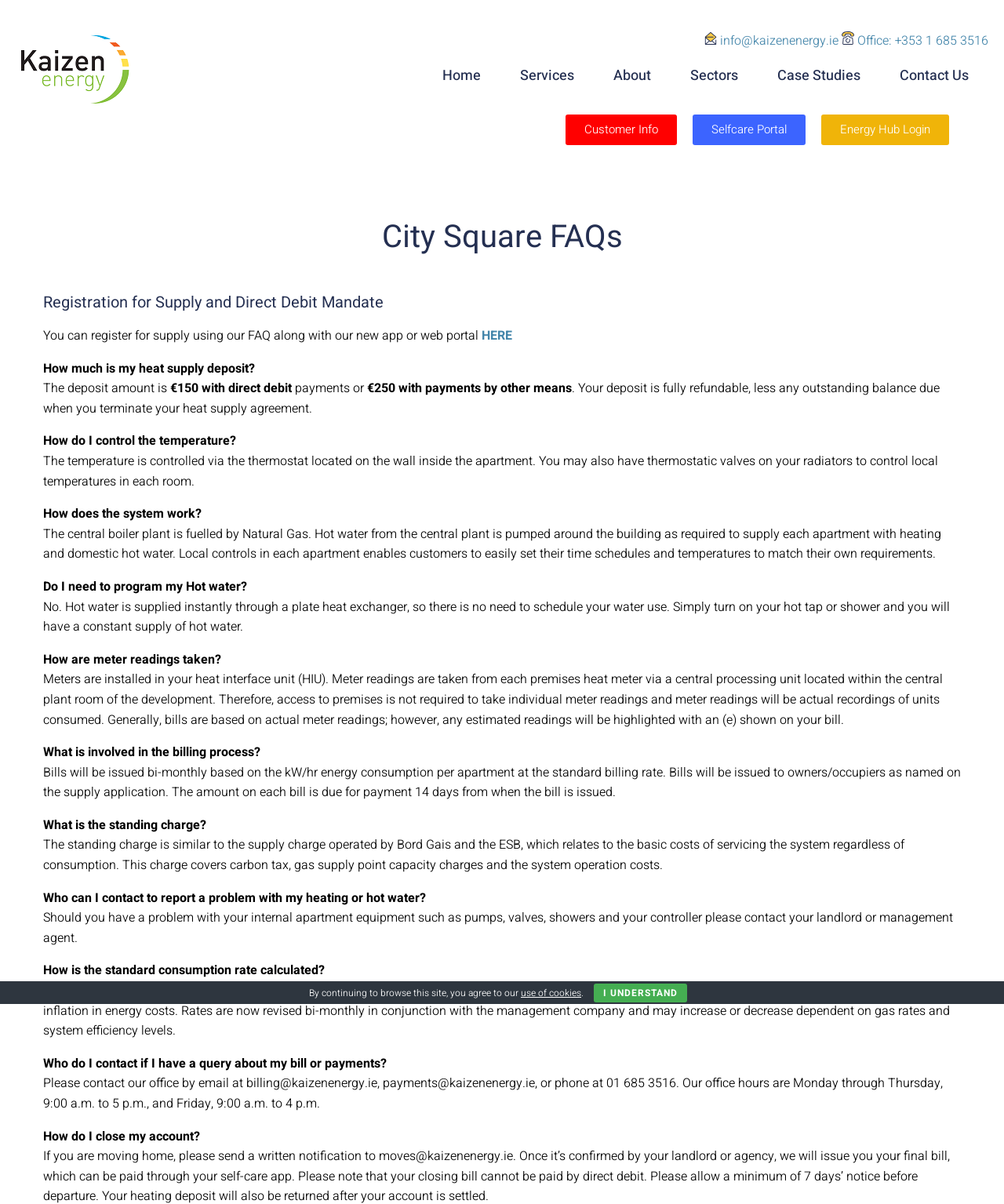What is the company name of the website?
Provide a detailed answer to the question, using the image to inform your response.

The company name can be found at the top left corner of the webpage, where it says 'City Square FAQs – Kaizen Energy'. It is also mentioned in the link 'Kaizen Energy' with a bounding box coordinate of [0.016, 0.026, 0.133, 0.089].